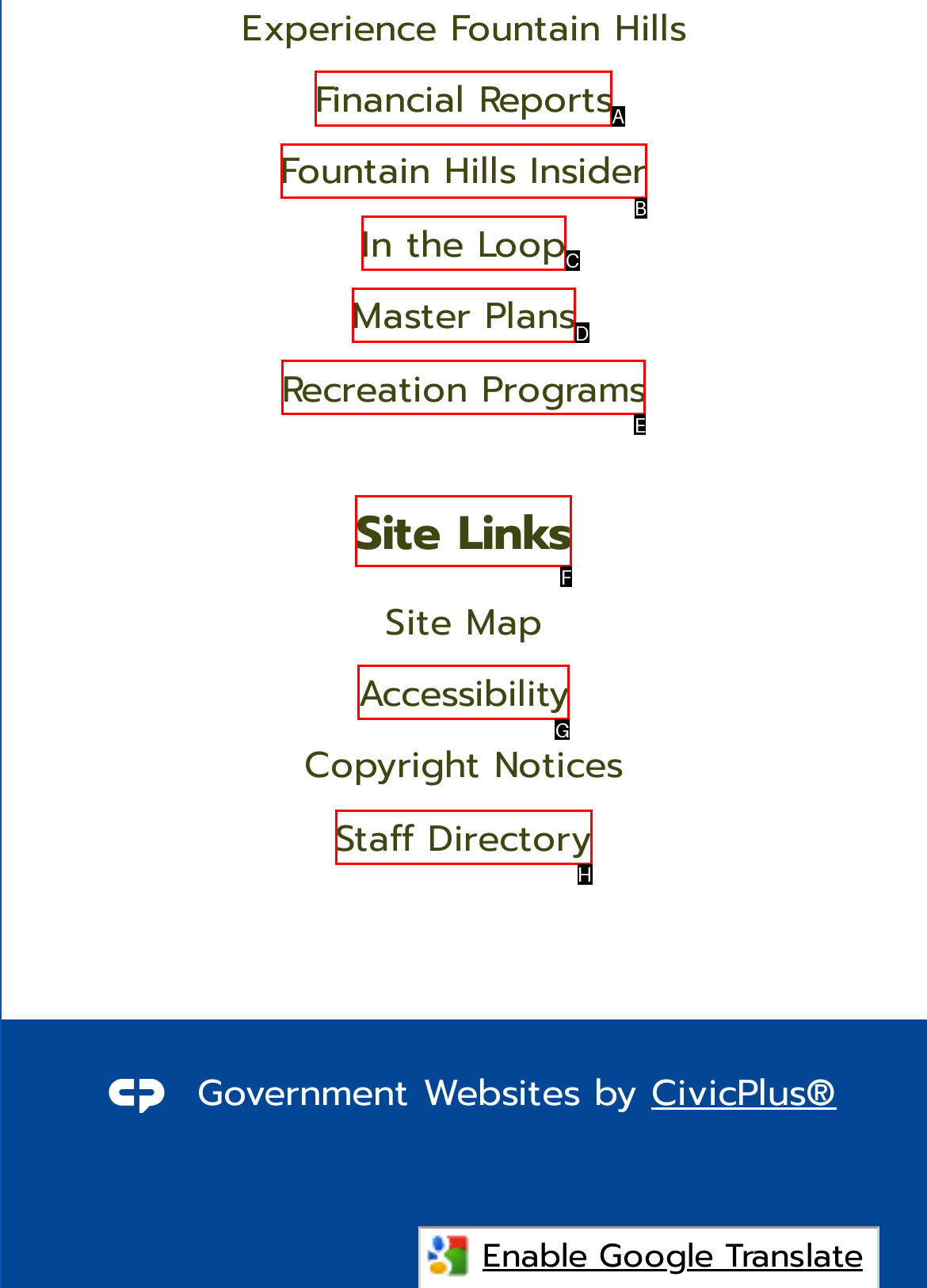For the task: View Financial Reports, identify the HTML element to click.
Provide the letter corresponding to the right choice from the given options.

A